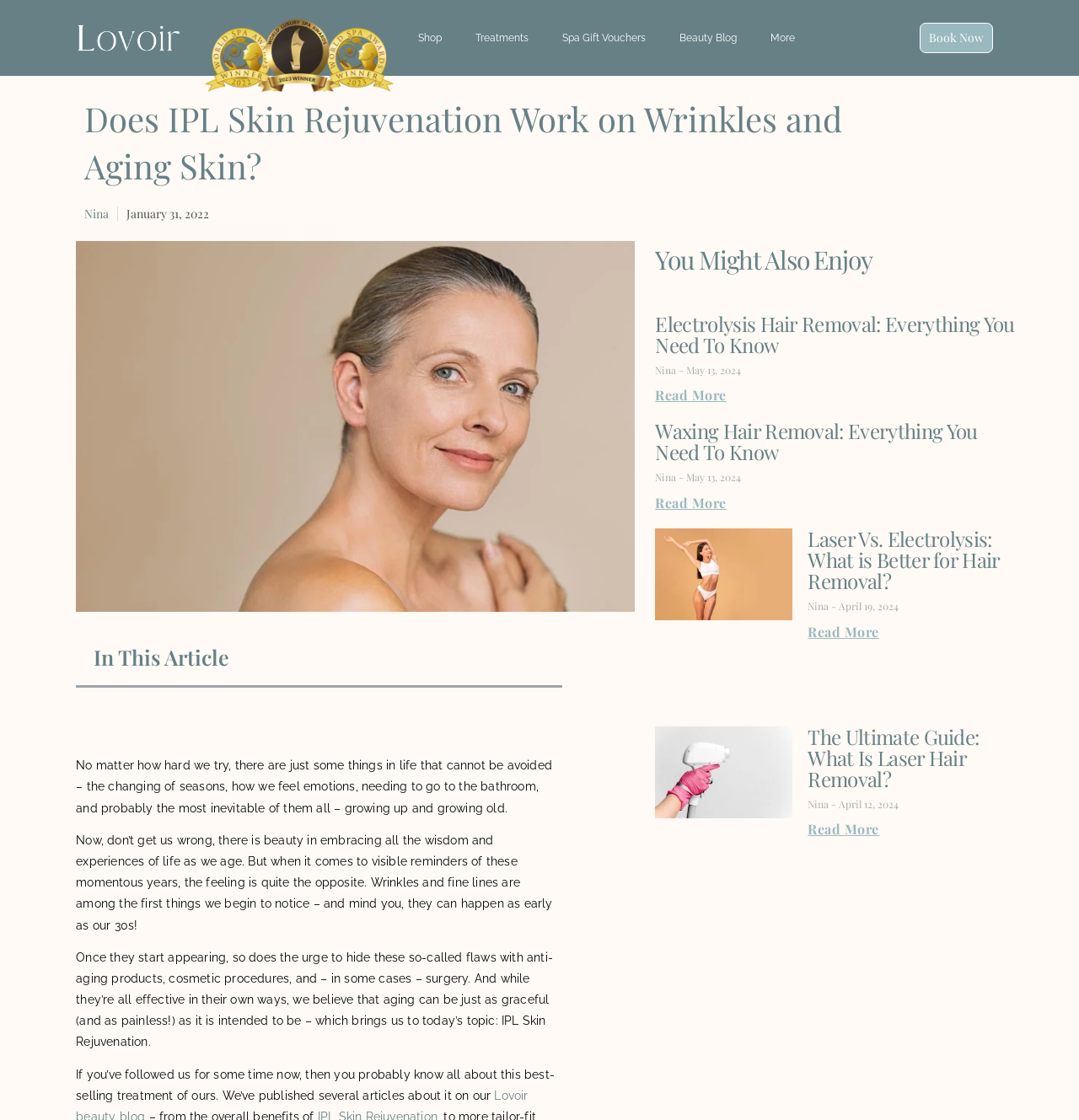Please identify the bounding box coordinates of the area that needs to be clicked to follow this instruction: "Explore the 'Treatments' page".

[0.425, 0.017, 0.505, 0.051]